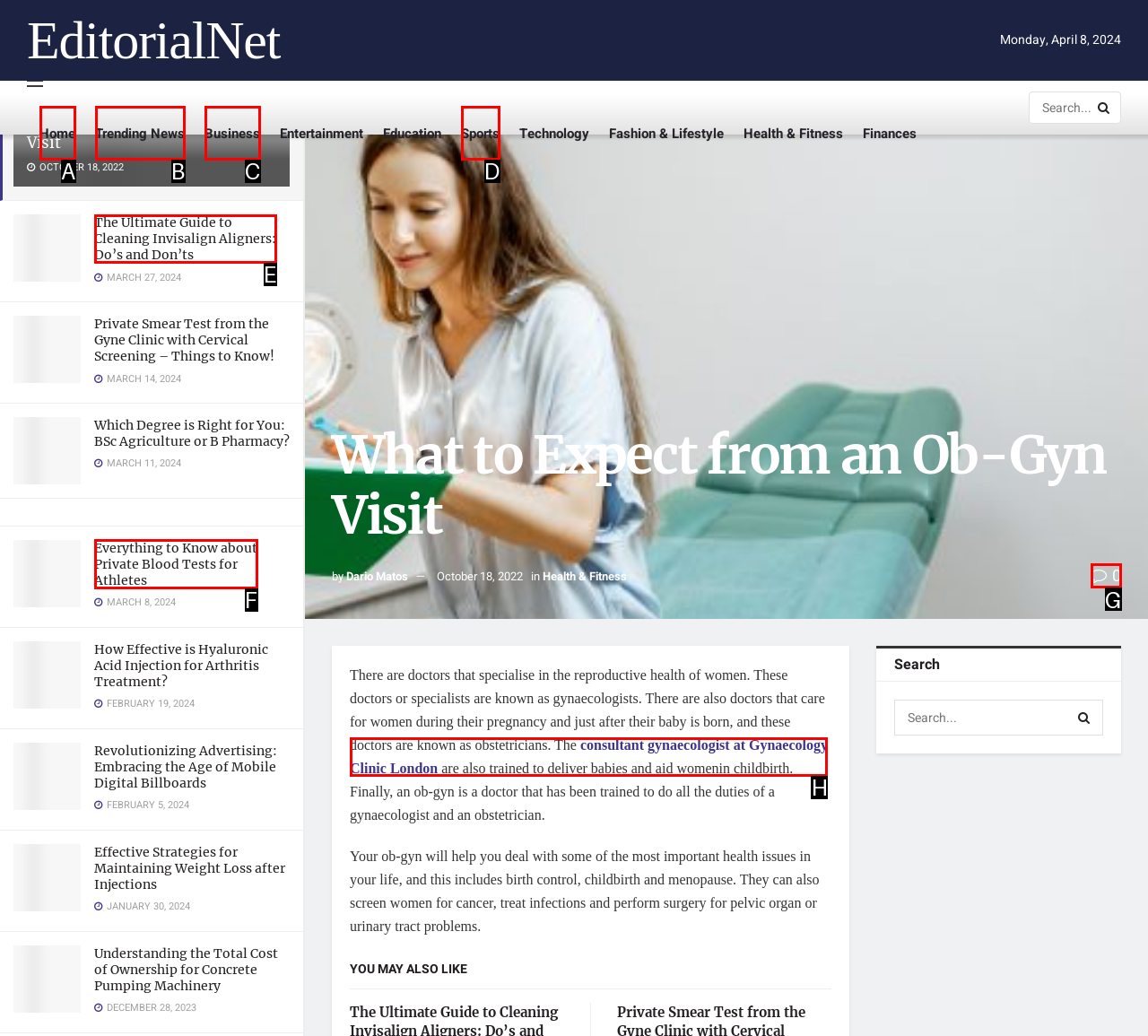Select the letter from the given choices that aligns best with the description: Home. Reply with the specific letter only.

A